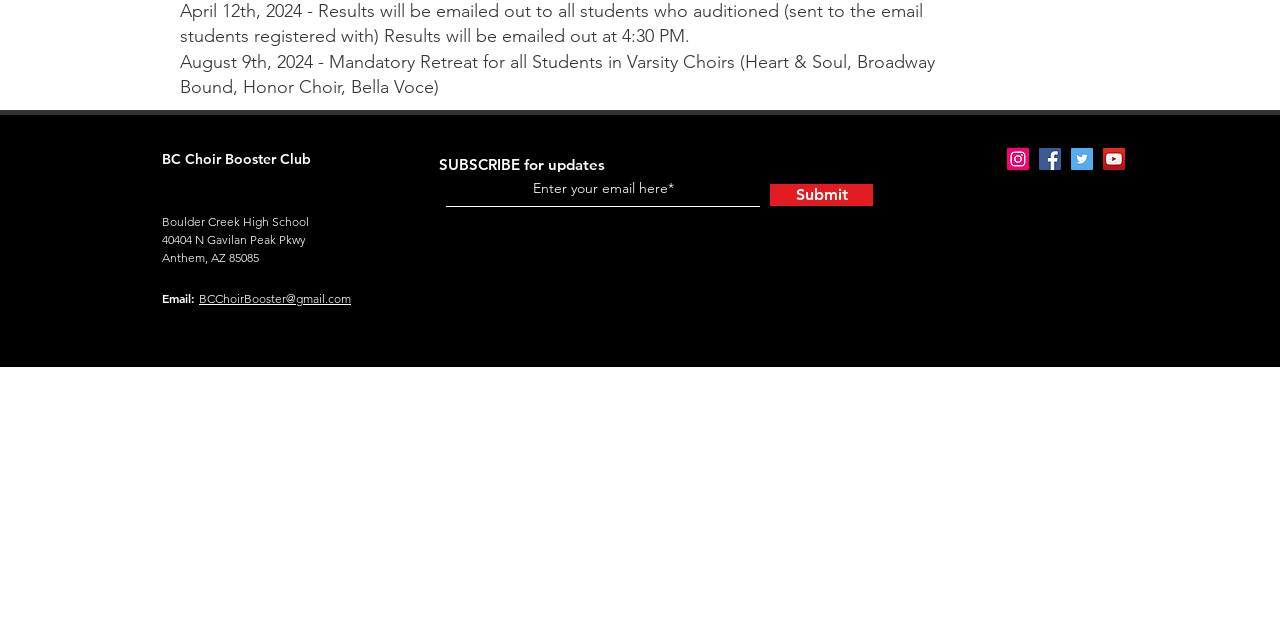From the screenshot, find the bounding box of the UI element matching this description: "aria-label="YouTube"". Supply the bounding box coordinates in the form [left, top, right, bottom], each a float between 0 and 1.

[0.862, 0.231, 0.879, 0.266]